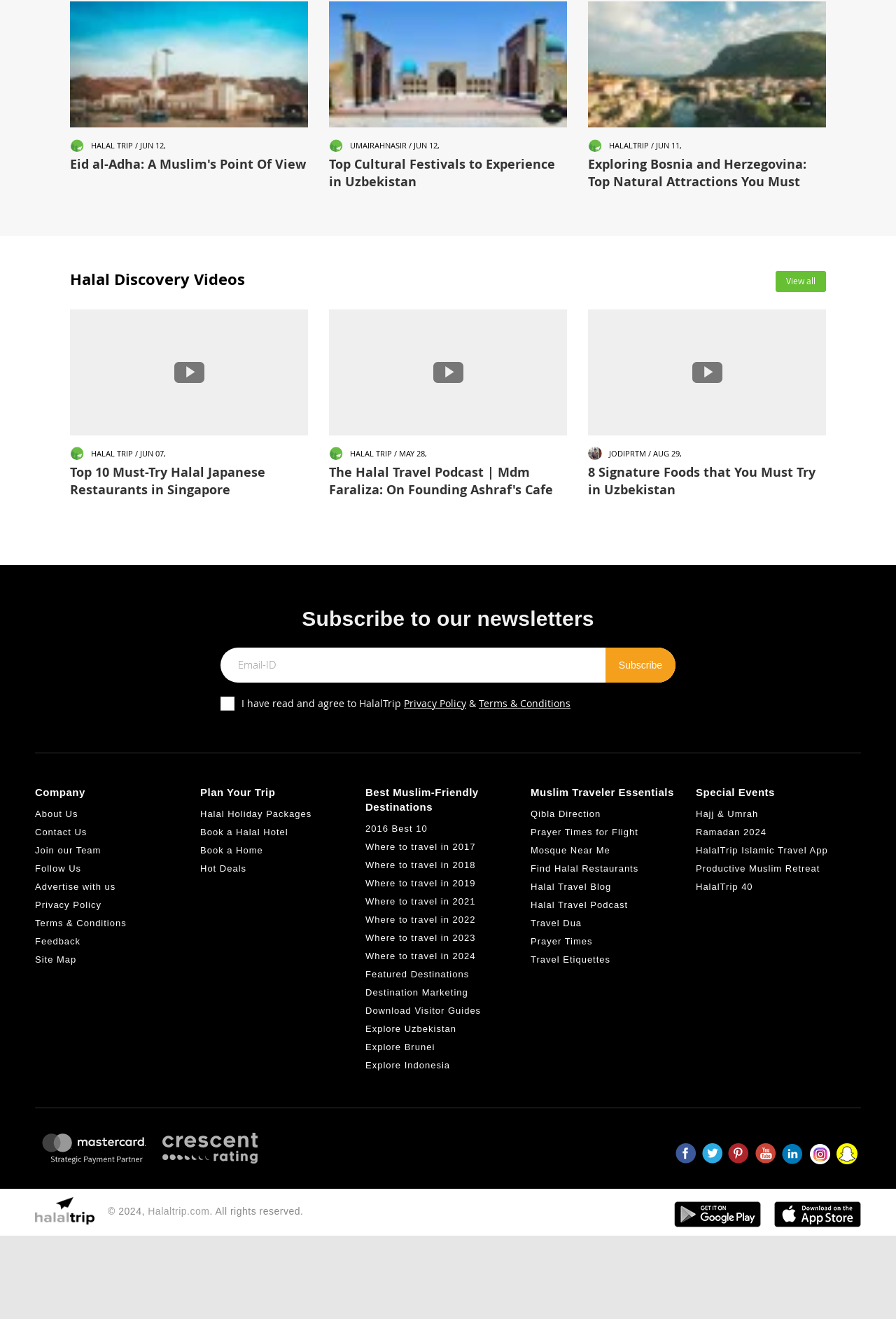Analyze the image and provide a detailed answer to the question: What is the purpose of the 'Muslim Traveler Essentials' section?

The 'Muslim Traveler Essentials' section contains links to 'Qibla Direction', 'Prayer Times for Flight', and 'Mosque Near Me', which suggests that this section is designed to provide essential information and tools for Muslim travelers.